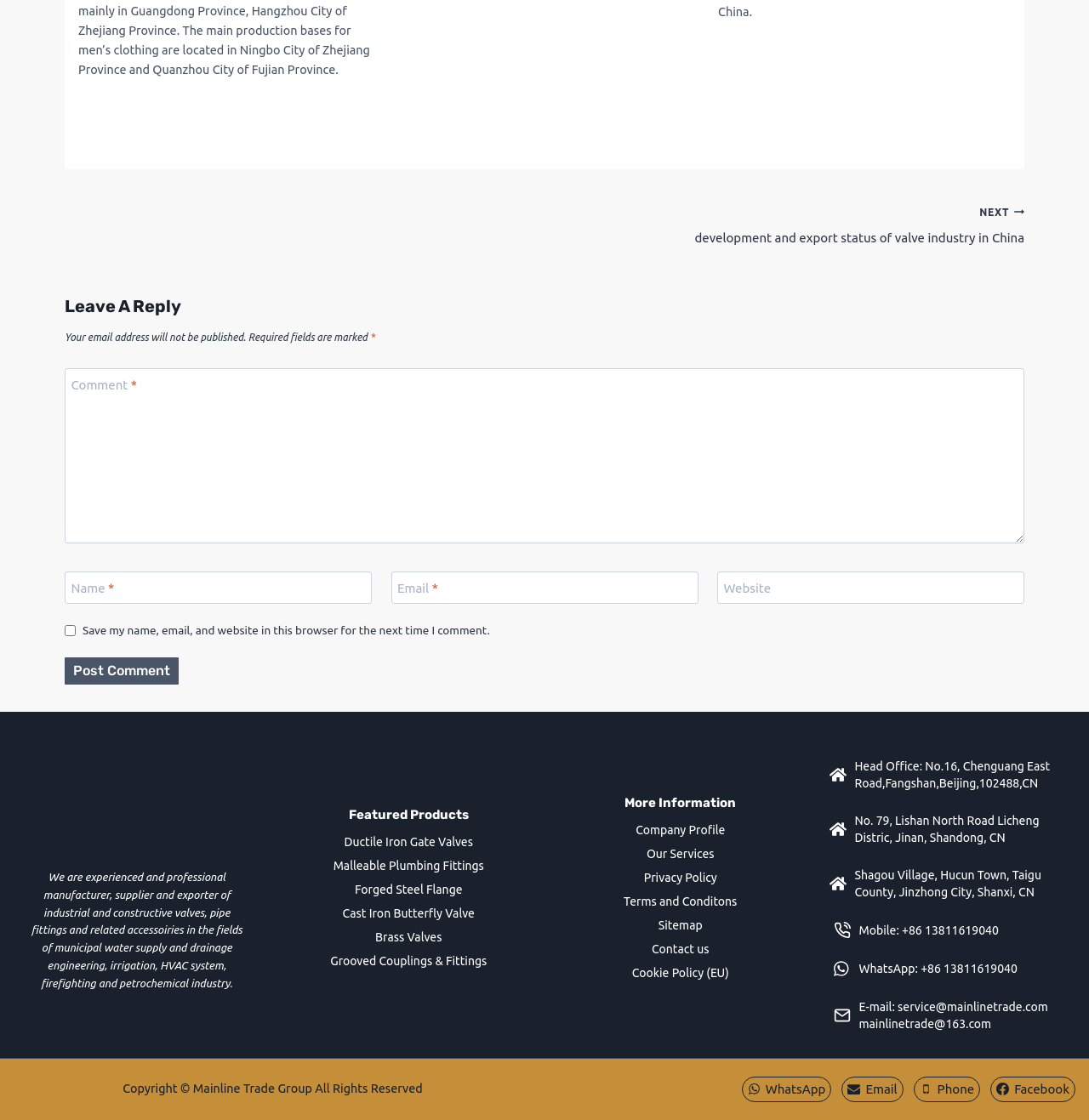Can you provide the bounding box coordinates for the element that should be clicked to implement the instruction: "Leave a reply"?

[0.059, 0.262, 0.941, 0.285]